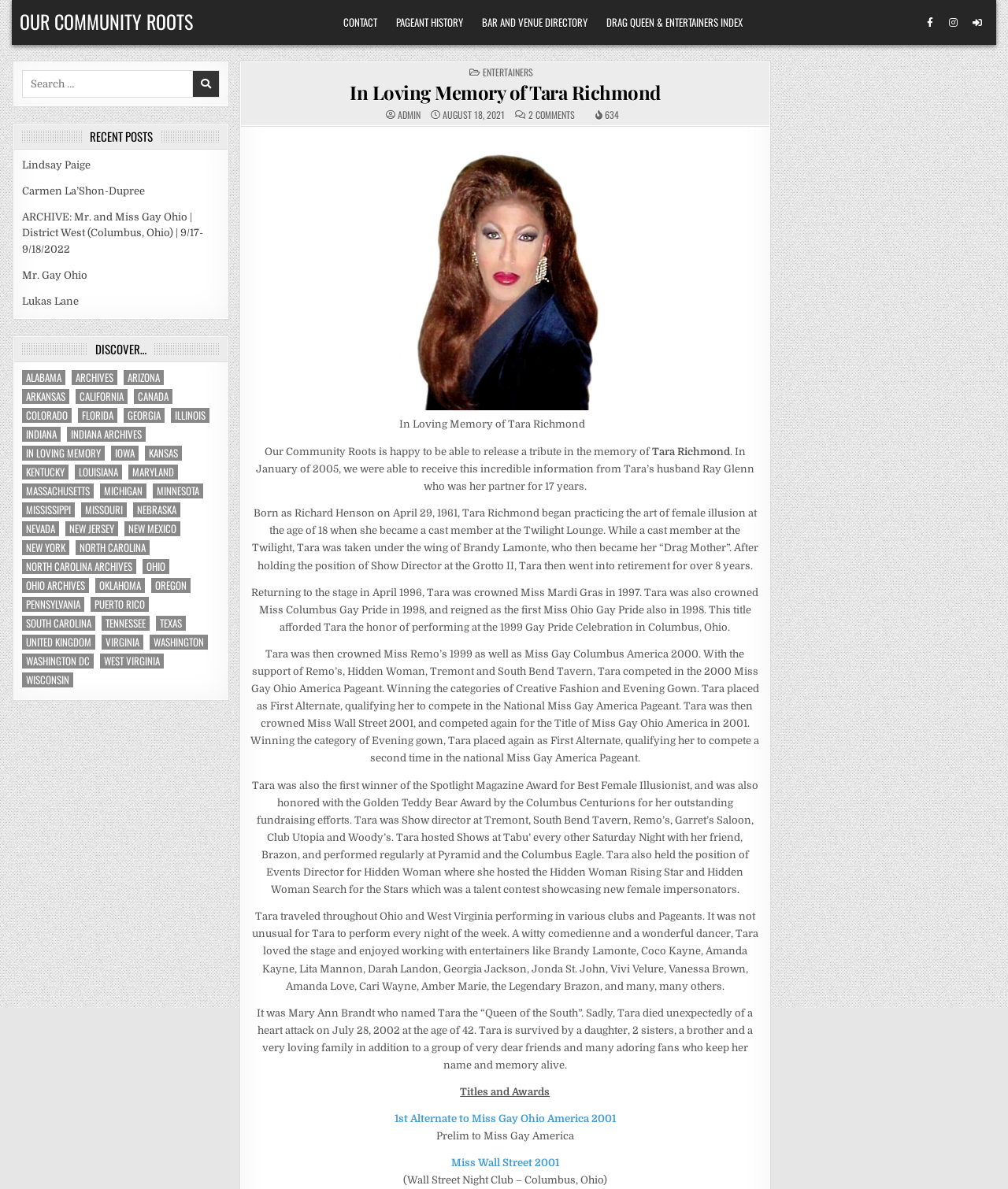What is the main heading displayed on the webpage? Please provide the text.

In Loving Memory of Tara Richmond